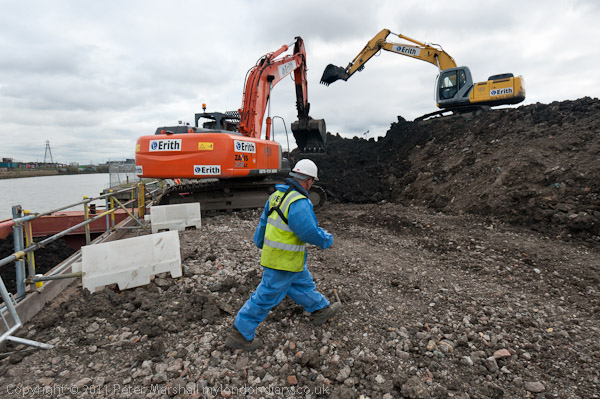What is the brand of the excavators?
Use the screenshot to answer the question with a single word or phrase.

Erith